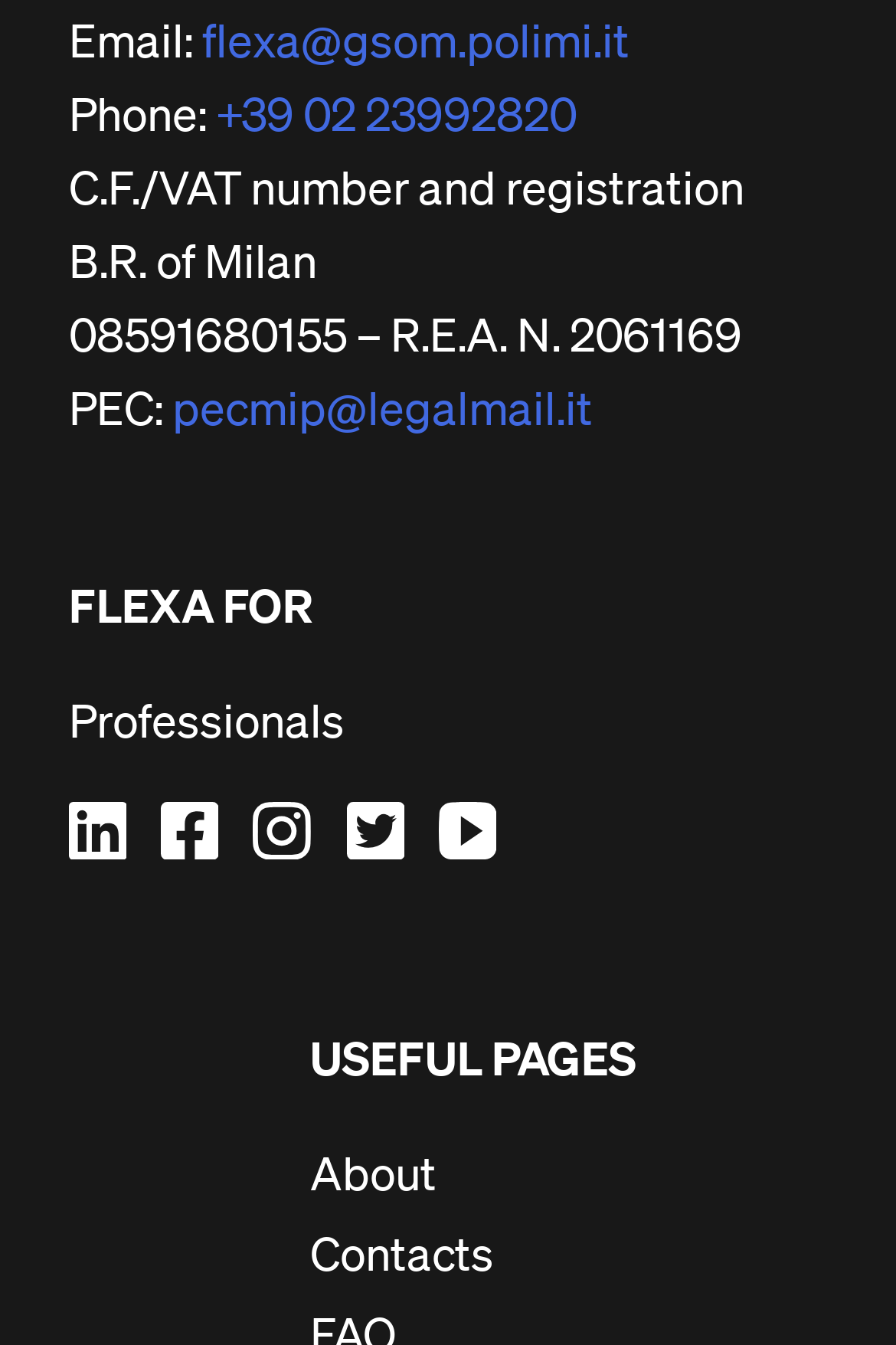What are the social media platforms available?
Carefully examine the image and provide a detailed answer to the question.

I found the social media platforms by looking at the links and images at the bottom of the page, which are 'Vai a Linkedin', 'Vai a Facebook', 'Vai a Instagram', 'Vai a Twitter', and 'Vai a Youtube'.